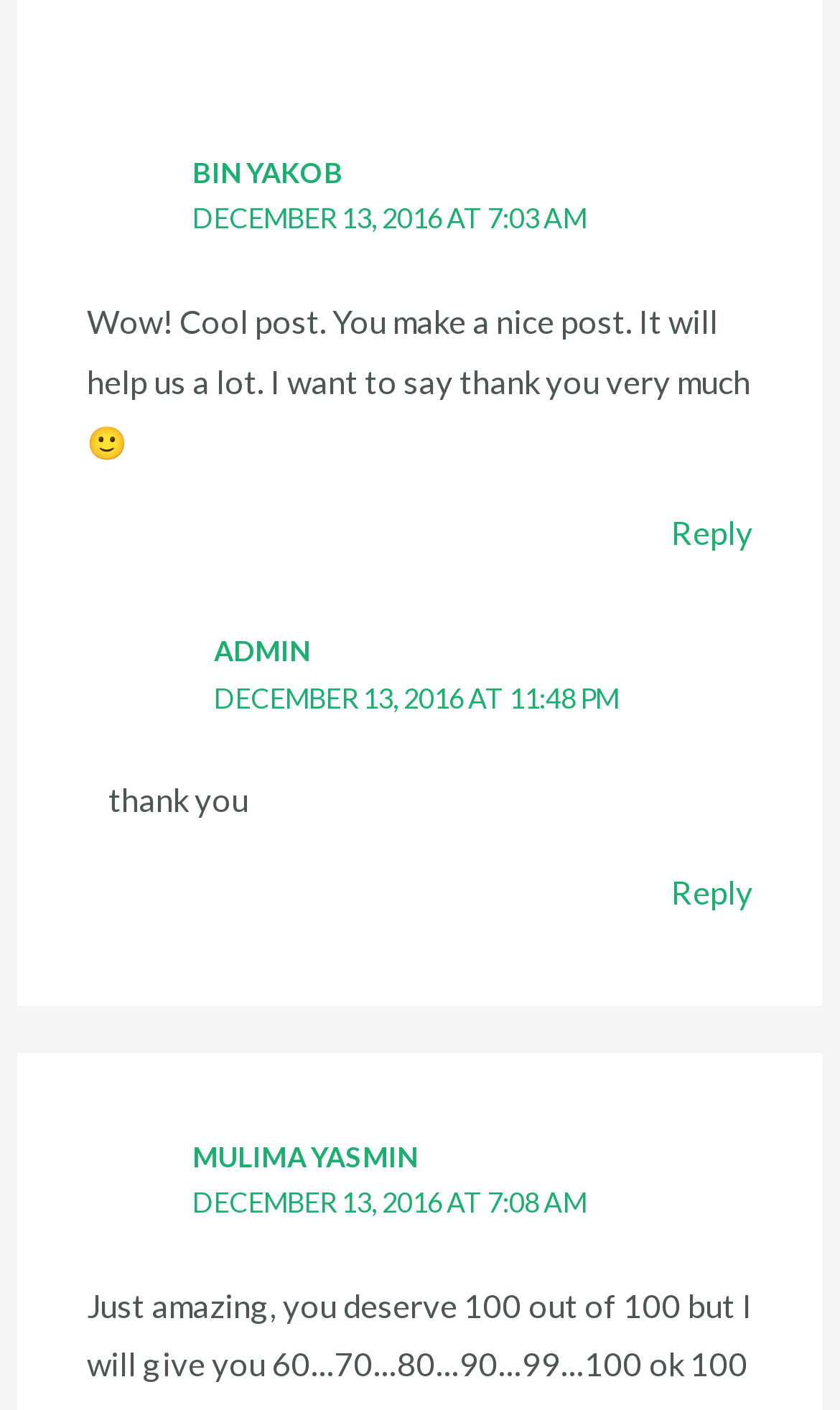Reply to the question below using a single word or brief phrase:
What is the timestamp of the last comment?

December 13, 2016 at 7:08 AM